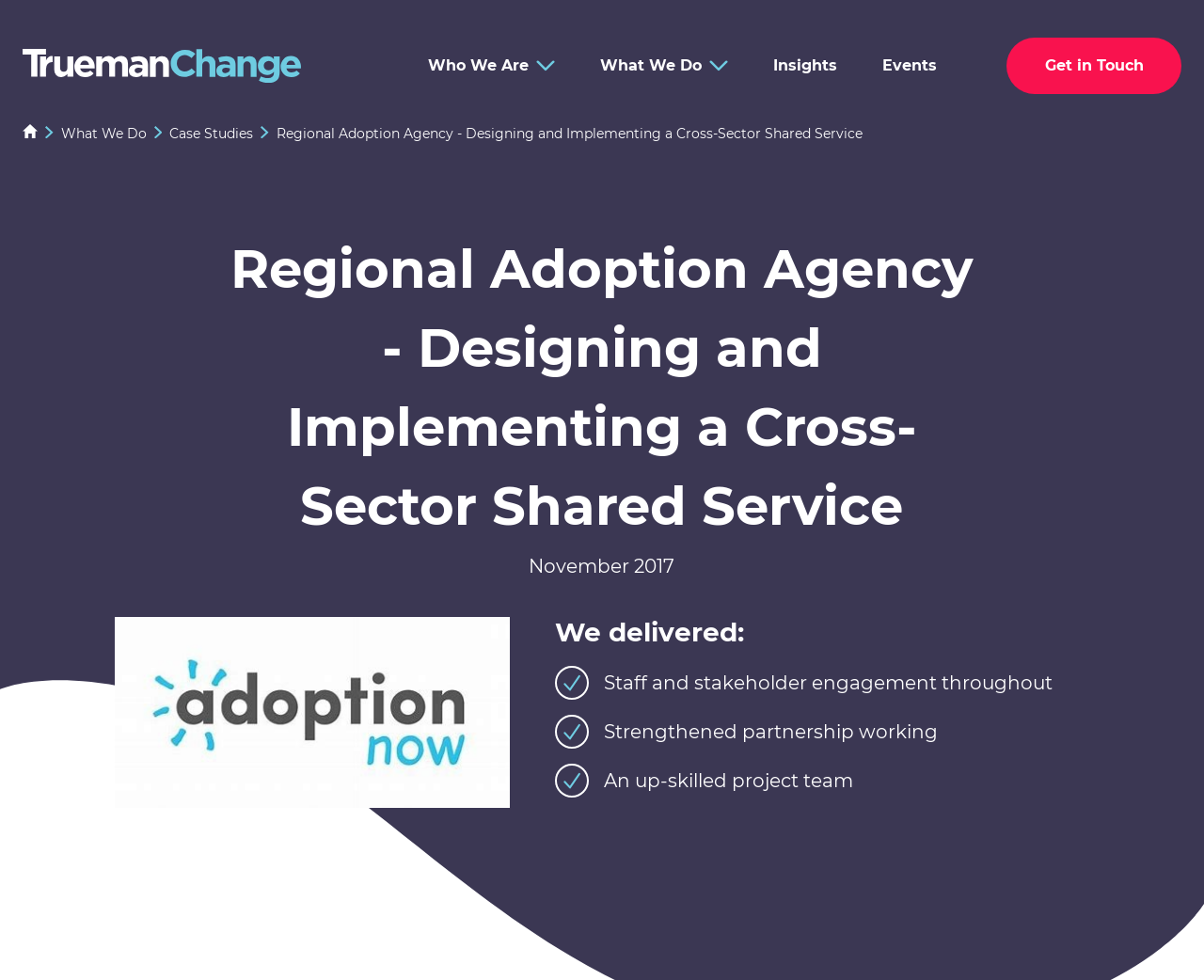Can you show the bounding box coordinates of the region to click on to complete the task described in the instruction: "Go to Who We Are page"?

[0.355, 0.056, 0.439, 0.079]